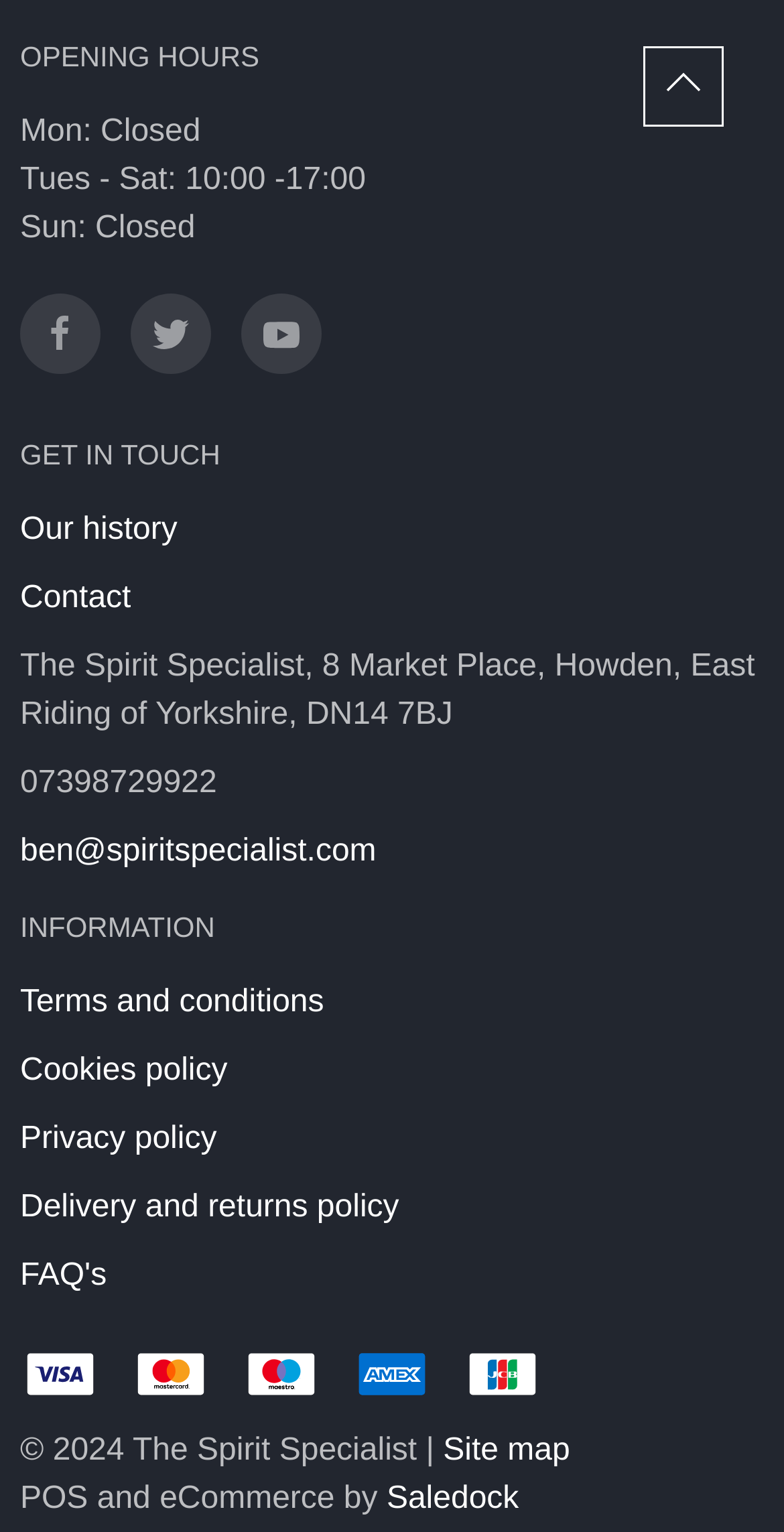Find and indicate the bounding box coordinates of the region you should select to follow the given instruction: "Visit our history page".

[0.026, 0.334, 0.226, 0.357]